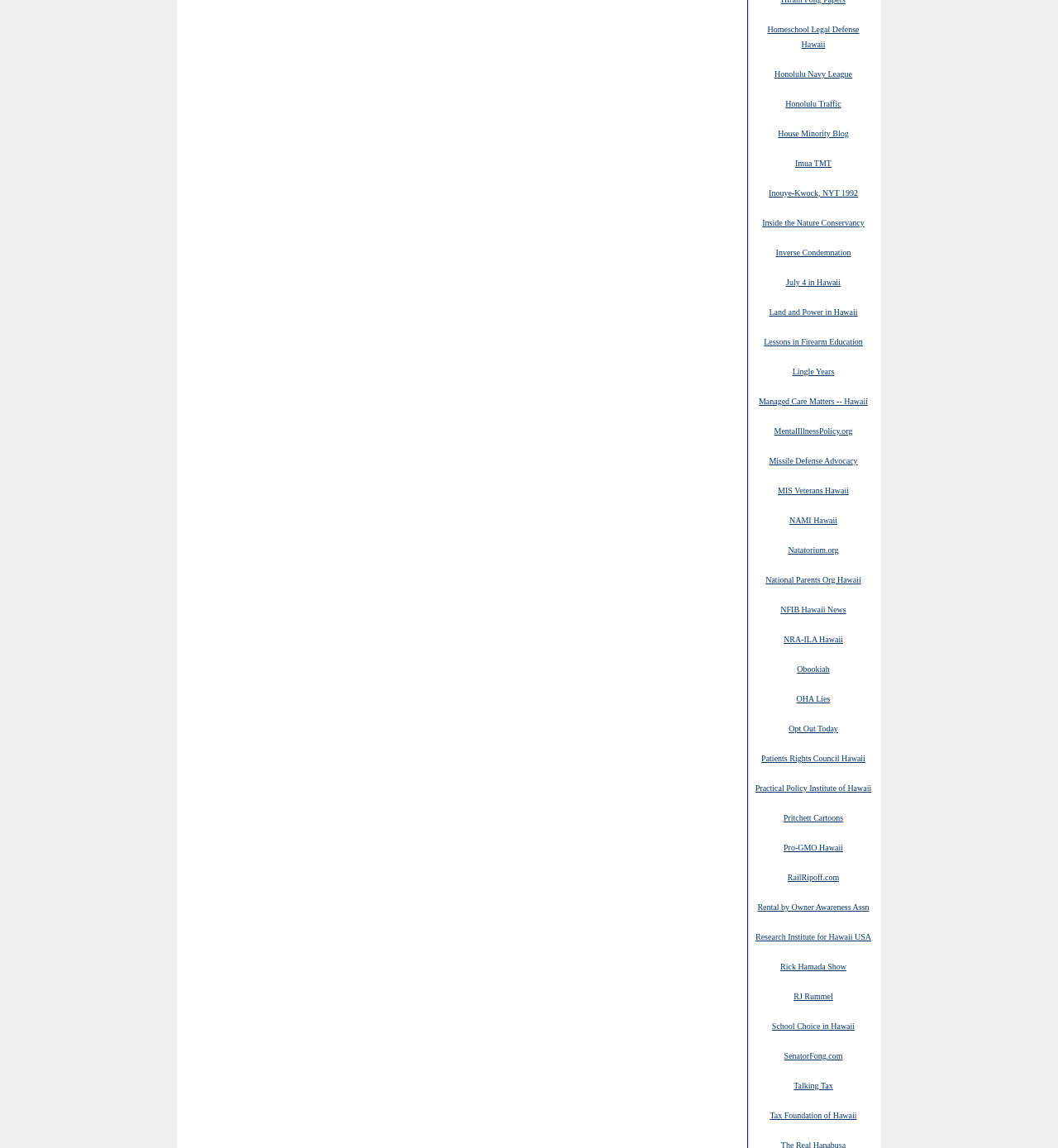From the element description Patients Rights Council Hawaii, predict the bounding box coordinates of the UI element. The coordinates must be specified in the format (top-left x, top-left y, bottom-right x, bottom-right y) and should be within the 0 to 1 range.

[0.72, 0.655, 0.818, 0.665]